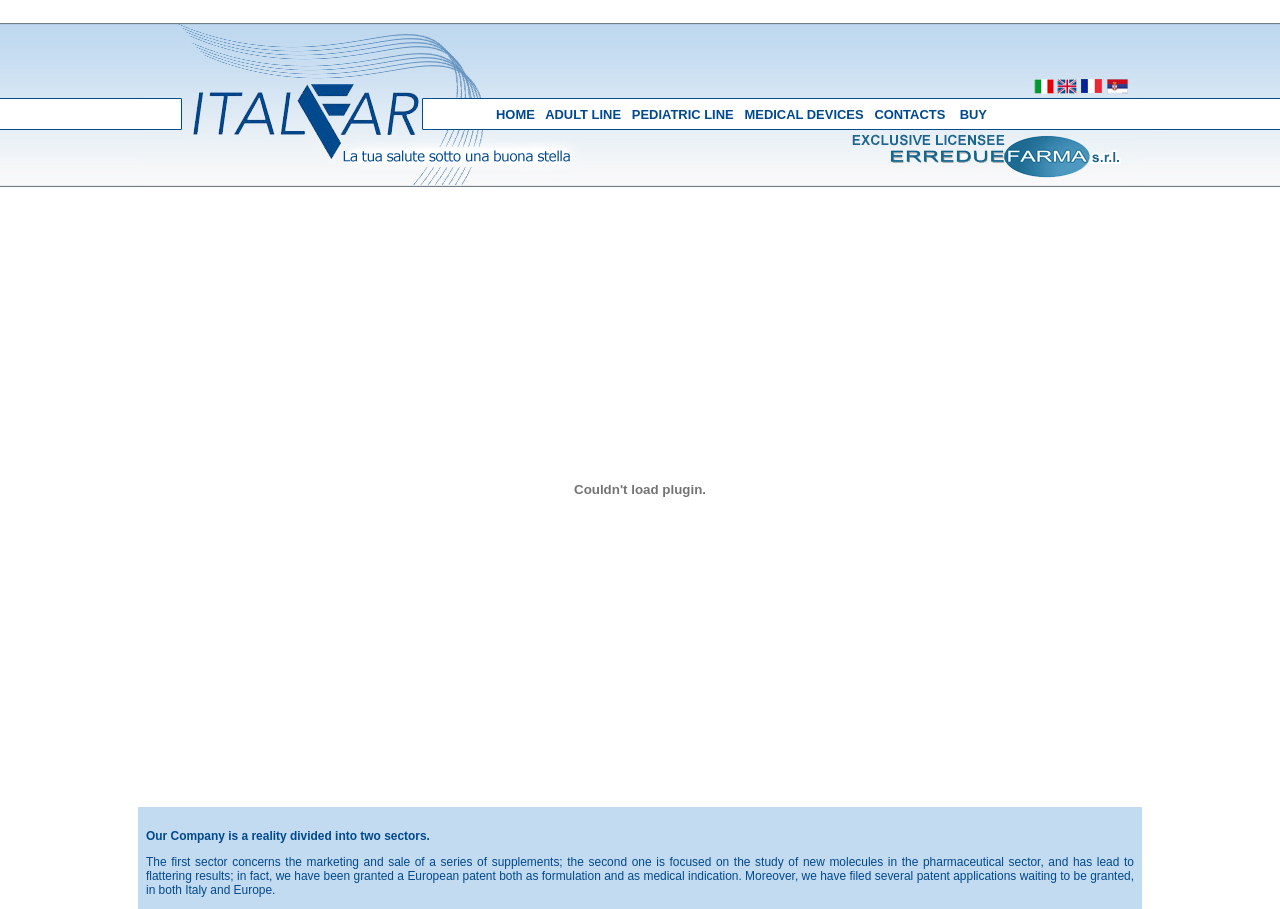From the given element description: "Mateus – 1st visit", find the bounding box for the UI element. Provide the coordinates as four float numbers between 0 and 1, in the order [left, top, right, bottom].

None